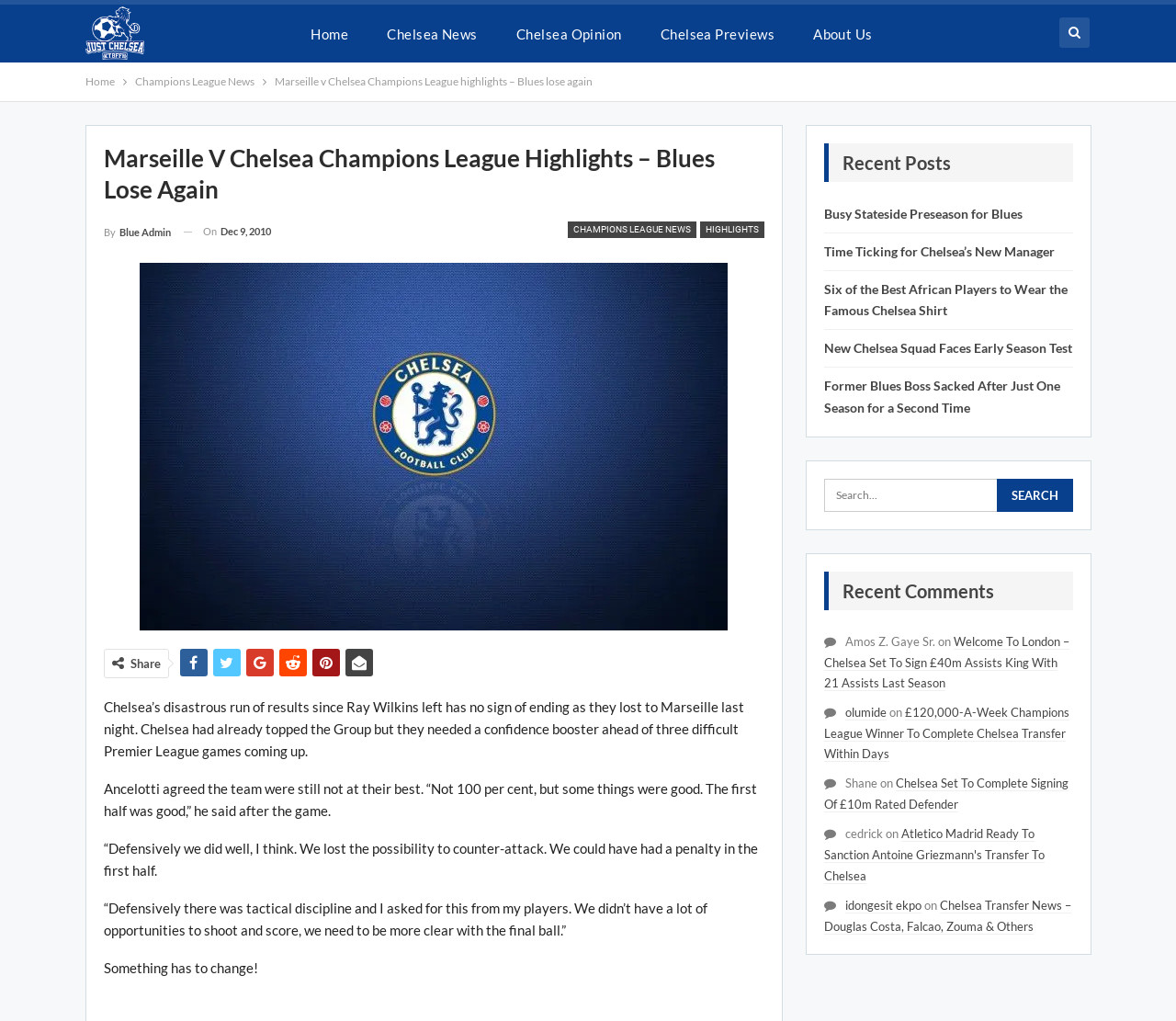Could you locate the bounding box coordinates for the section that should be clicked to accomplish this task: "Click on the 'CHAMPIONS LEAGUE NEWS' link".

[0.482, 0.217, 0.592, 0.233]